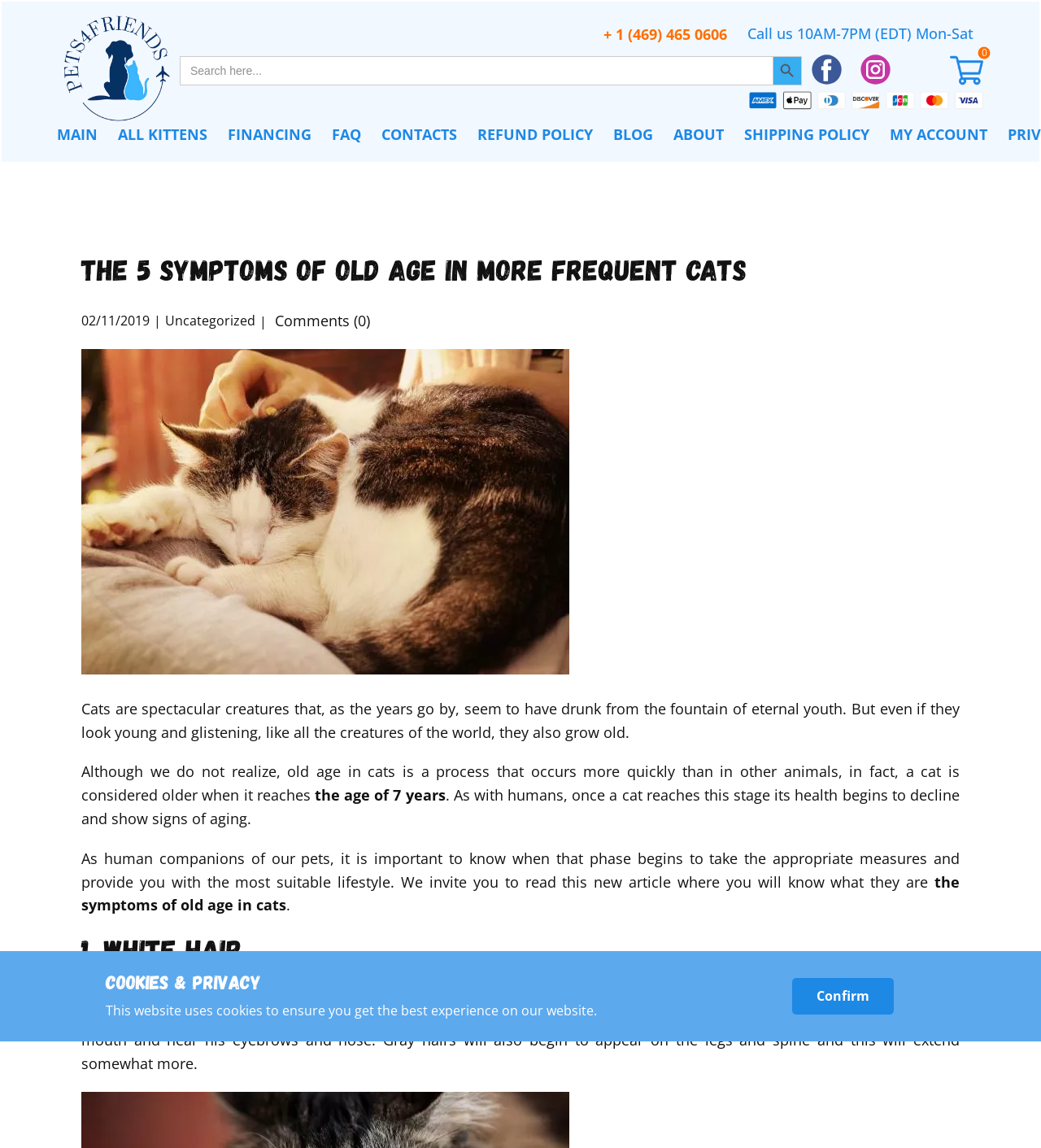Locate the bounding box coordinates of the element that should be clicked to fulfill the instruction: "Search for something".

None